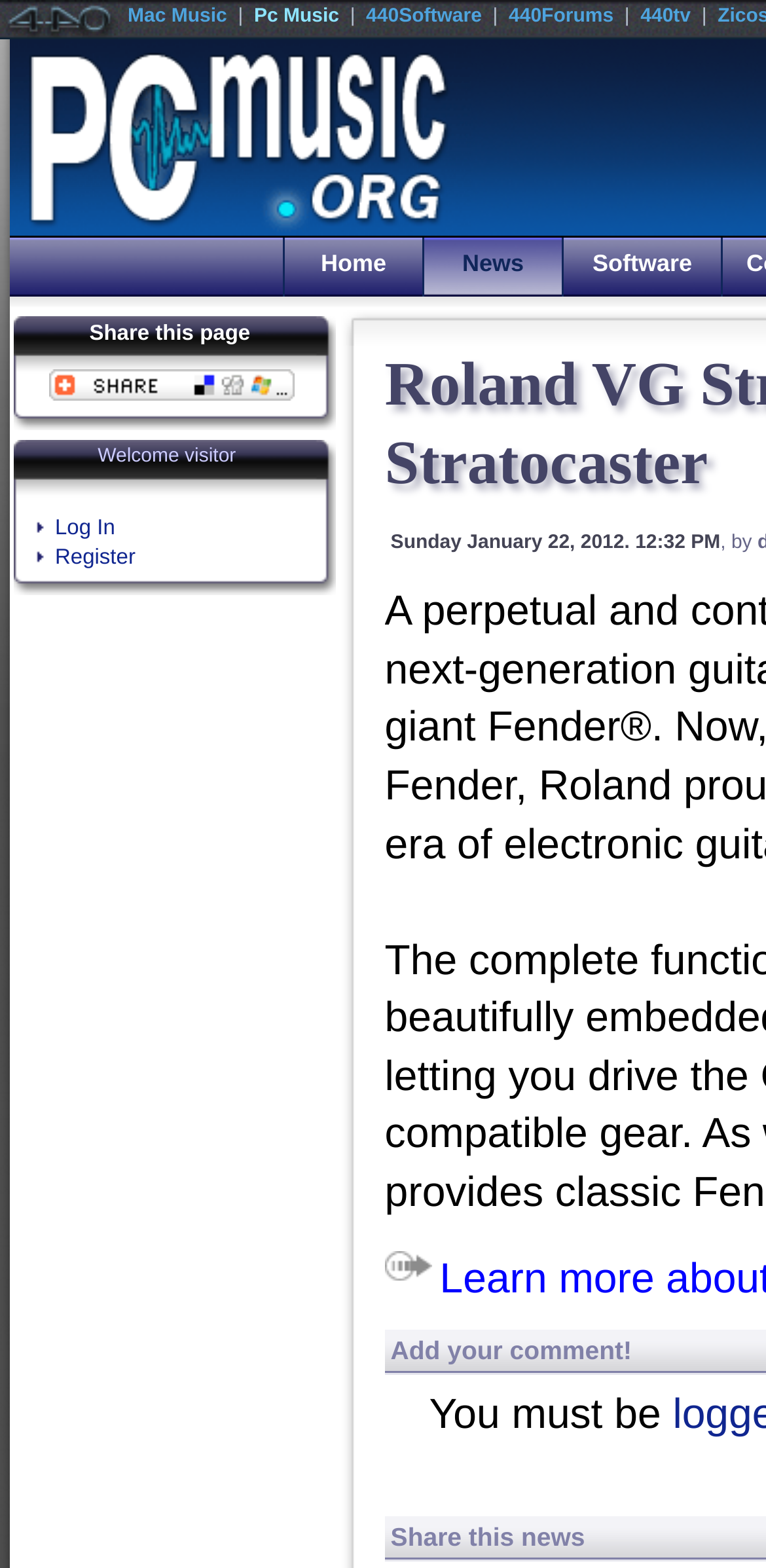Give a one-word or short-phrase answer to the following question: 
What is the text above the 'Log In' link?

You must be